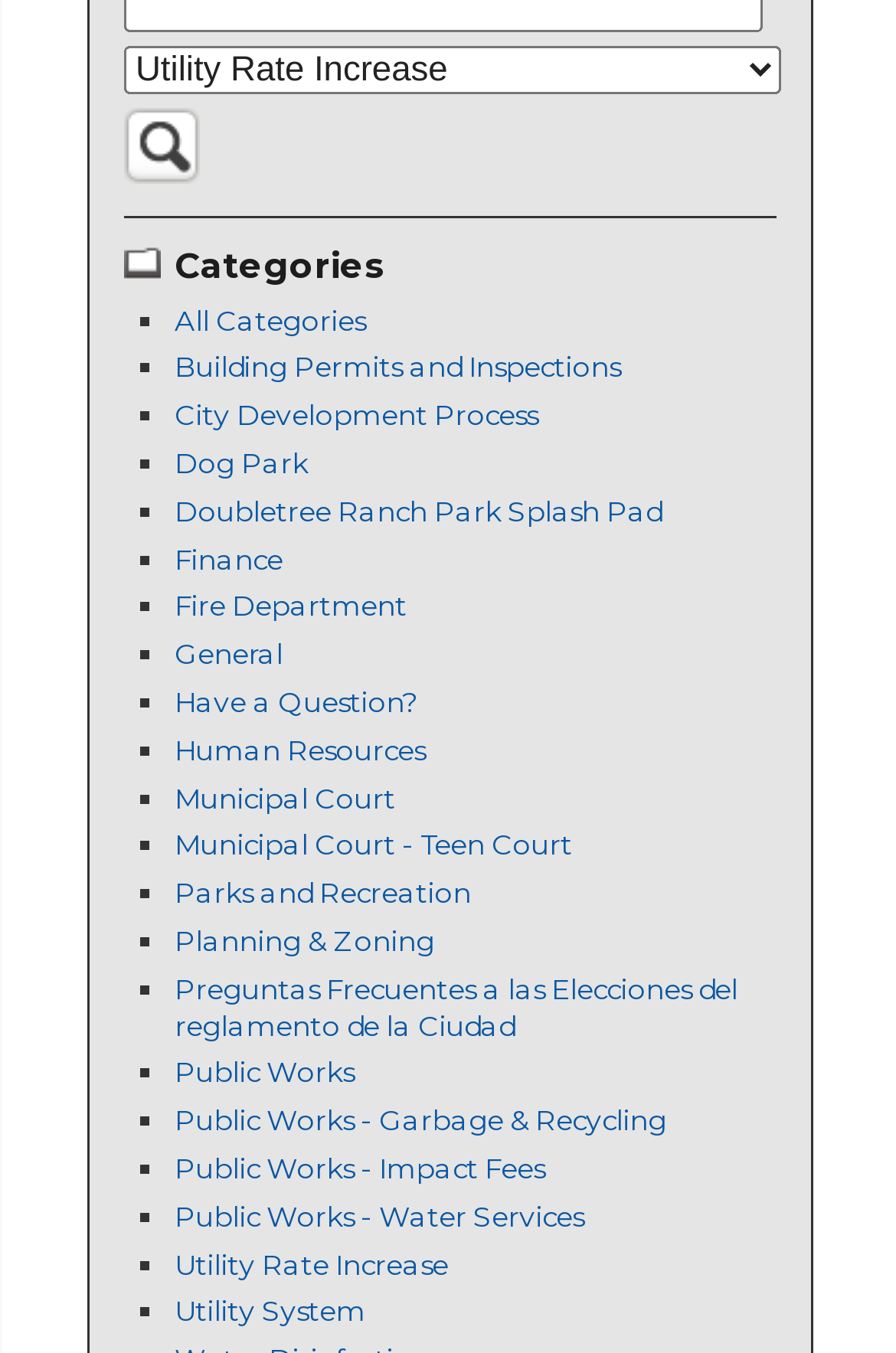Using the details in the image, give a detailed response to the question below:
What is the purpose of the combobox?

The combobox with the label 'Category filter' is likely used to filter the categories listed below it, allowing users to quickly find specific categories.